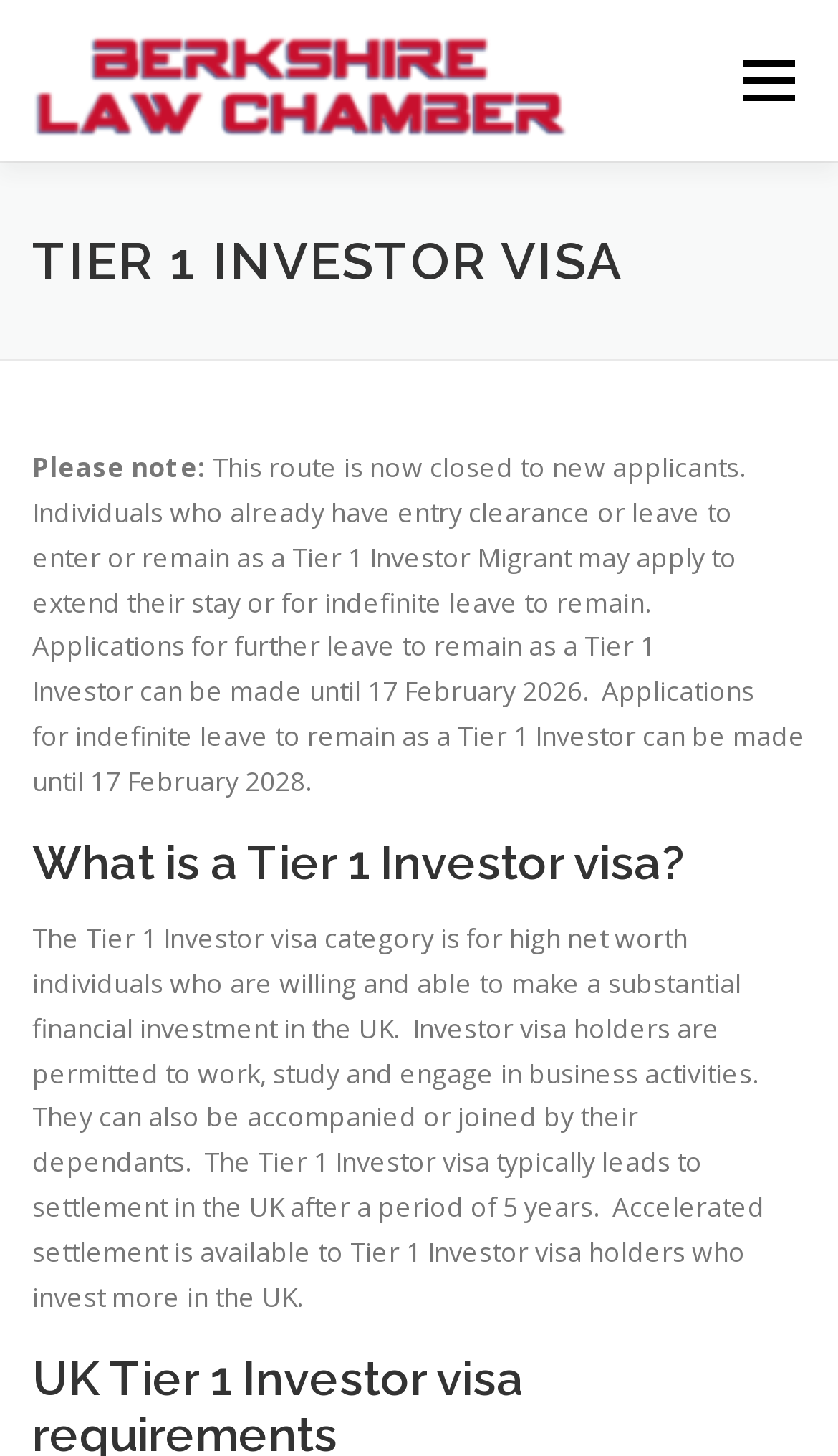Determine the bounding box coordinates for the clickable element to execute this instruction: "Navigate to IMMIGRATION SERVICES". Provide the coordinates as four float numbers between 0 and 1, i.e., [left, top, right, bottom].

[0.038, 0.111, 0.546, 0.221]